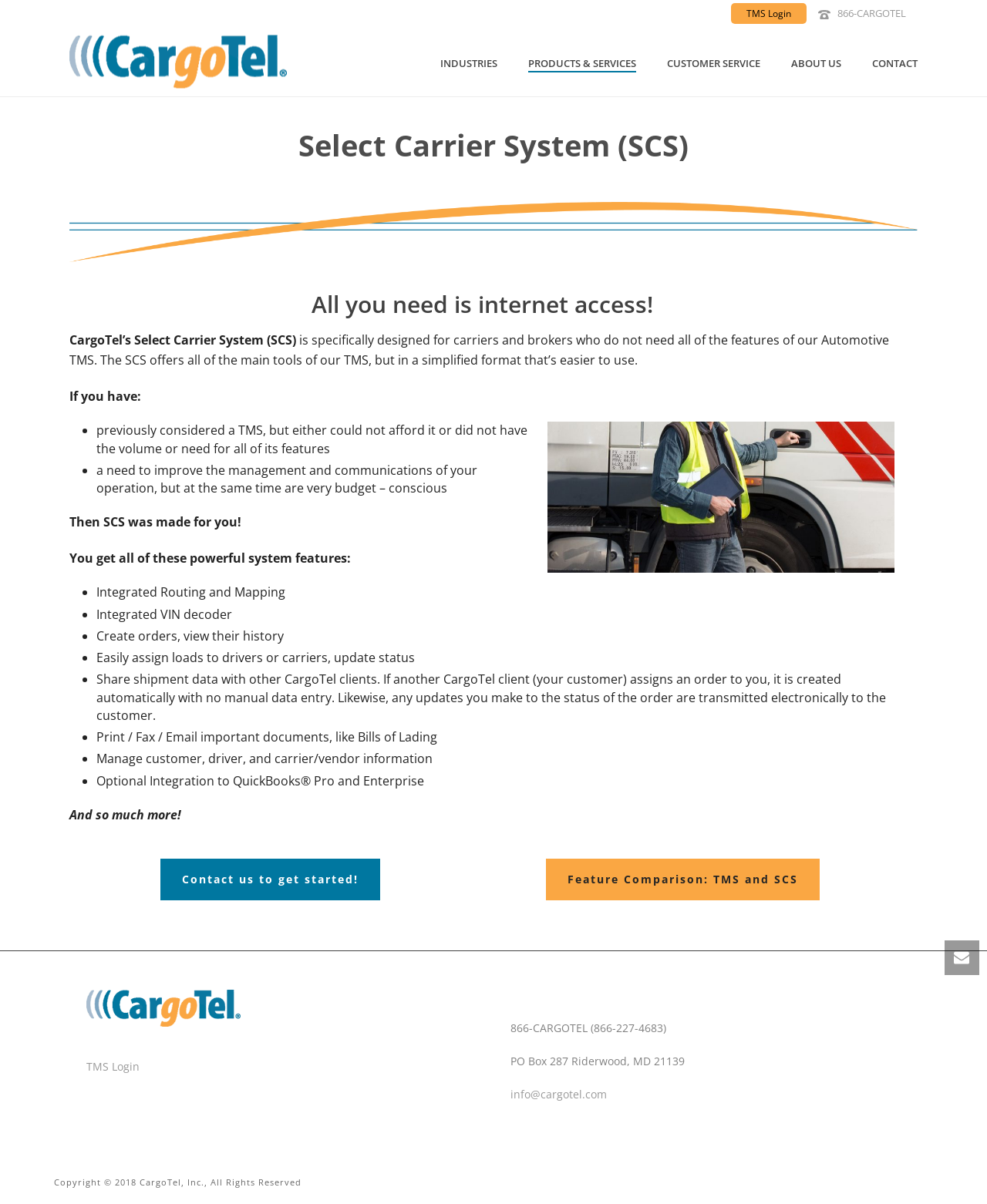Locate the bounding box of the user interface element based on this description: "Contact us to get started!".

[0.162, 0.713, 0.385, 0.747]